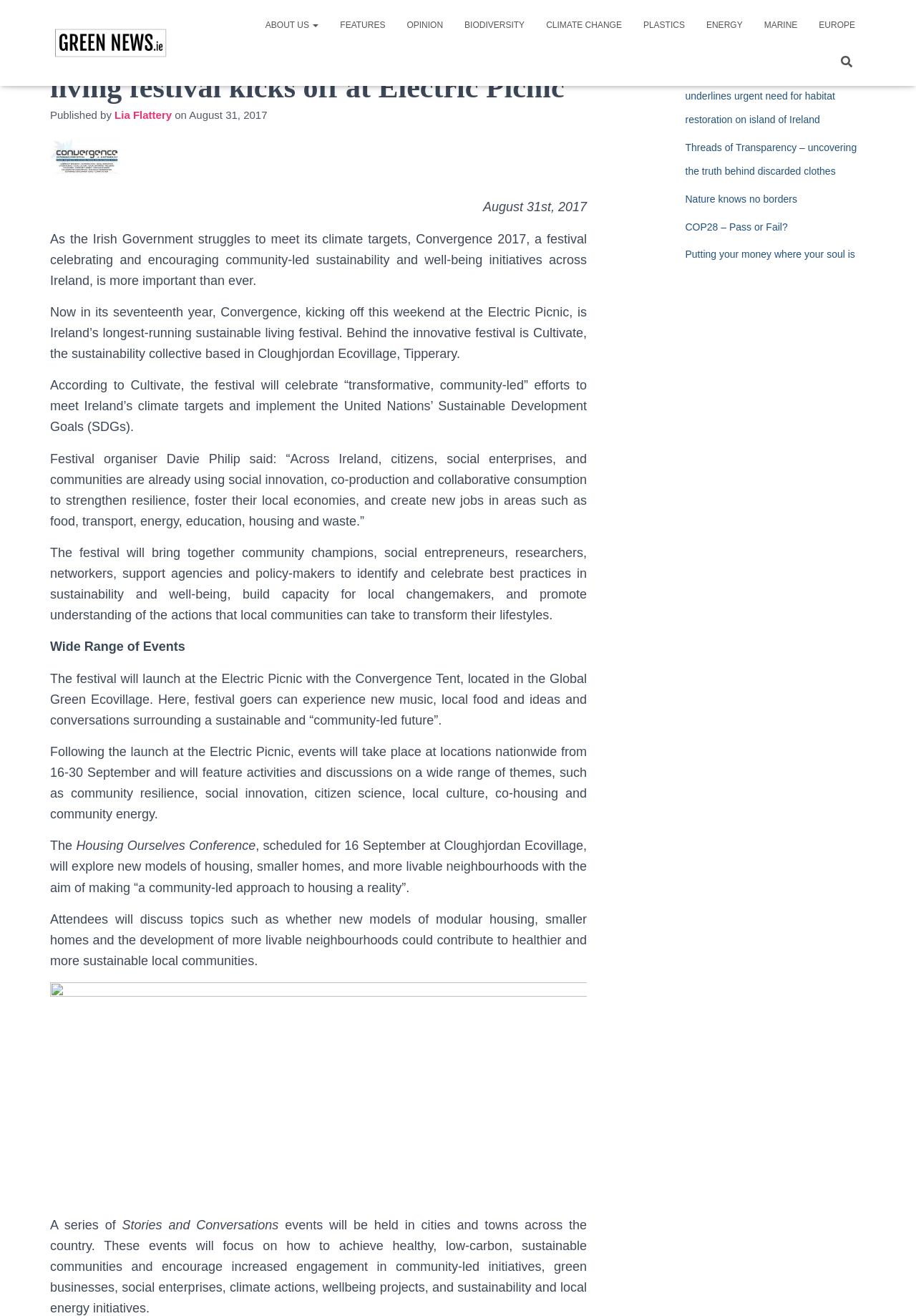Extract the bounding box of the UI element described as: "aria-label="Accessibility Menu" title="Accessibility Menu"".

None